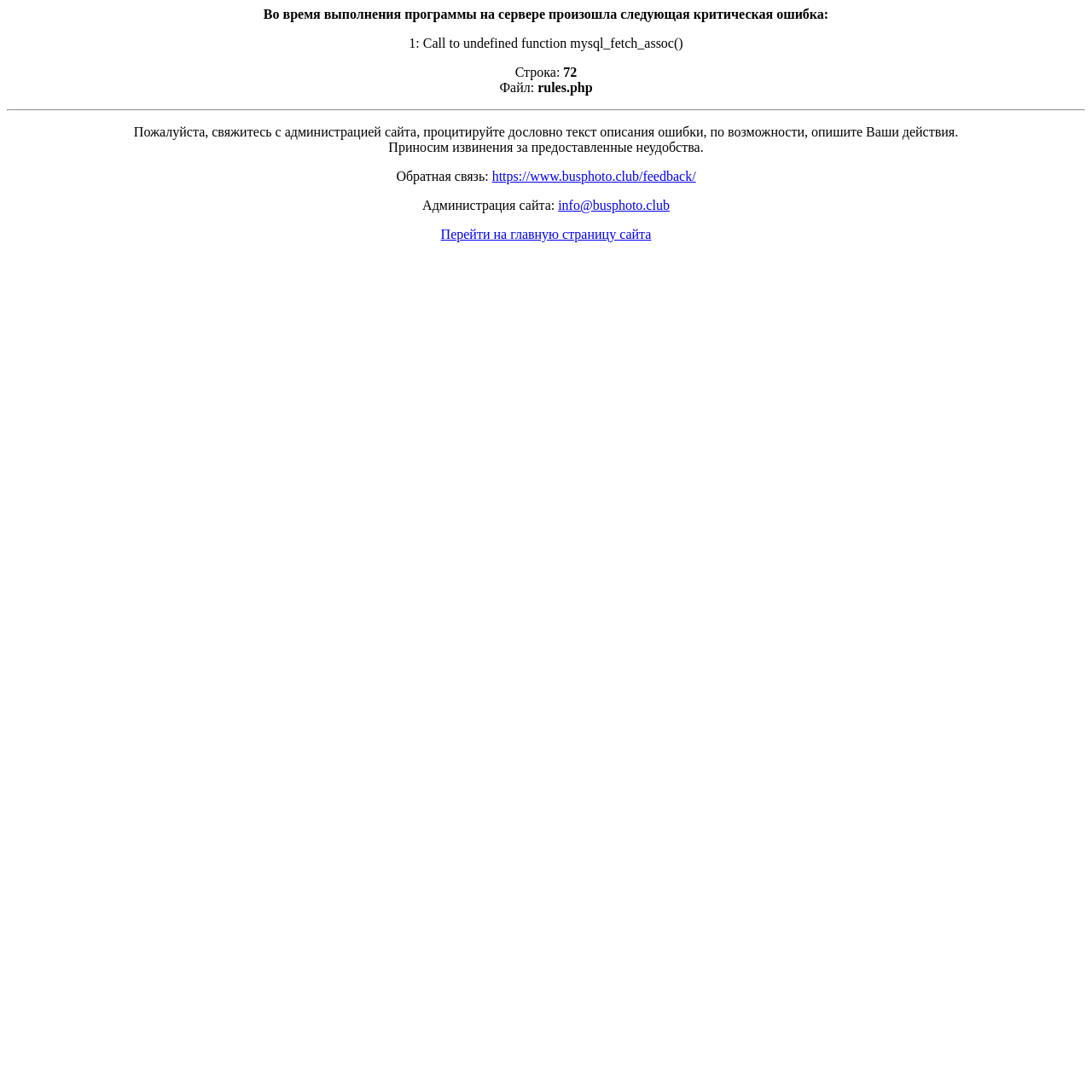Construct a comprehensive description capturing every detail on the webpage.

The webpage appears to be an error page, displaying a critical error message that occurred on the server. At the top, there is a heading that reads "Во время выполнения программы на сервере произошла следующая критическая ошибка:" (which translates to "A critical error occurred on the server while executing the program:"). 

Below this heading, there are several lines of text describing the error, including the error message "1: Call to undefined function mysql_fetch_assoc()", the line number "72", and the file name "rules.php". 

A horizontal separator line divides the error description from the rest of the content. 

Below the separator, there is a paragraph of text apologizing for the inconvenience and asking the user to contact the site administration, quoting the error description and describing their actions. 

Underneath this paragraph, there are two lines of text: "Обратная связь:" (which means "Feedback:") followed by a link to the feedback page, and "Администрация сайта:" (which means "Site Administration:") followed by a link to the administration's email address. 

Finally, at the bottom, there is a link to return to the site's main page.